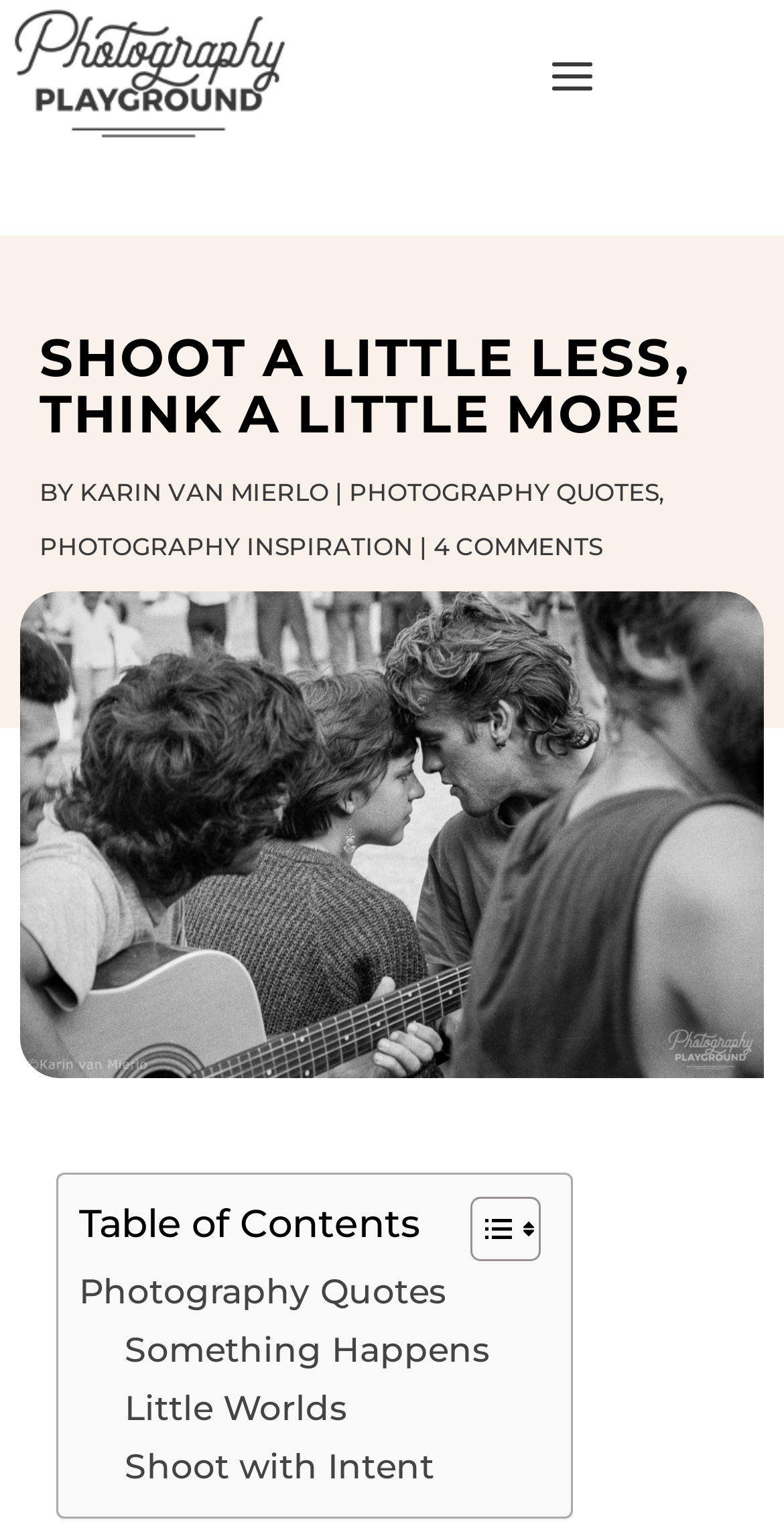How many links are there in the table of contents?
Answer the question with as much detail as you can, using the image as a reference.

I counted the number of links in the table of contents section, which are 'Photography Quotes', 'Something Happens', 'Little Worlds', 'Shoot with Intent', and 'Toggle Table of Content'.